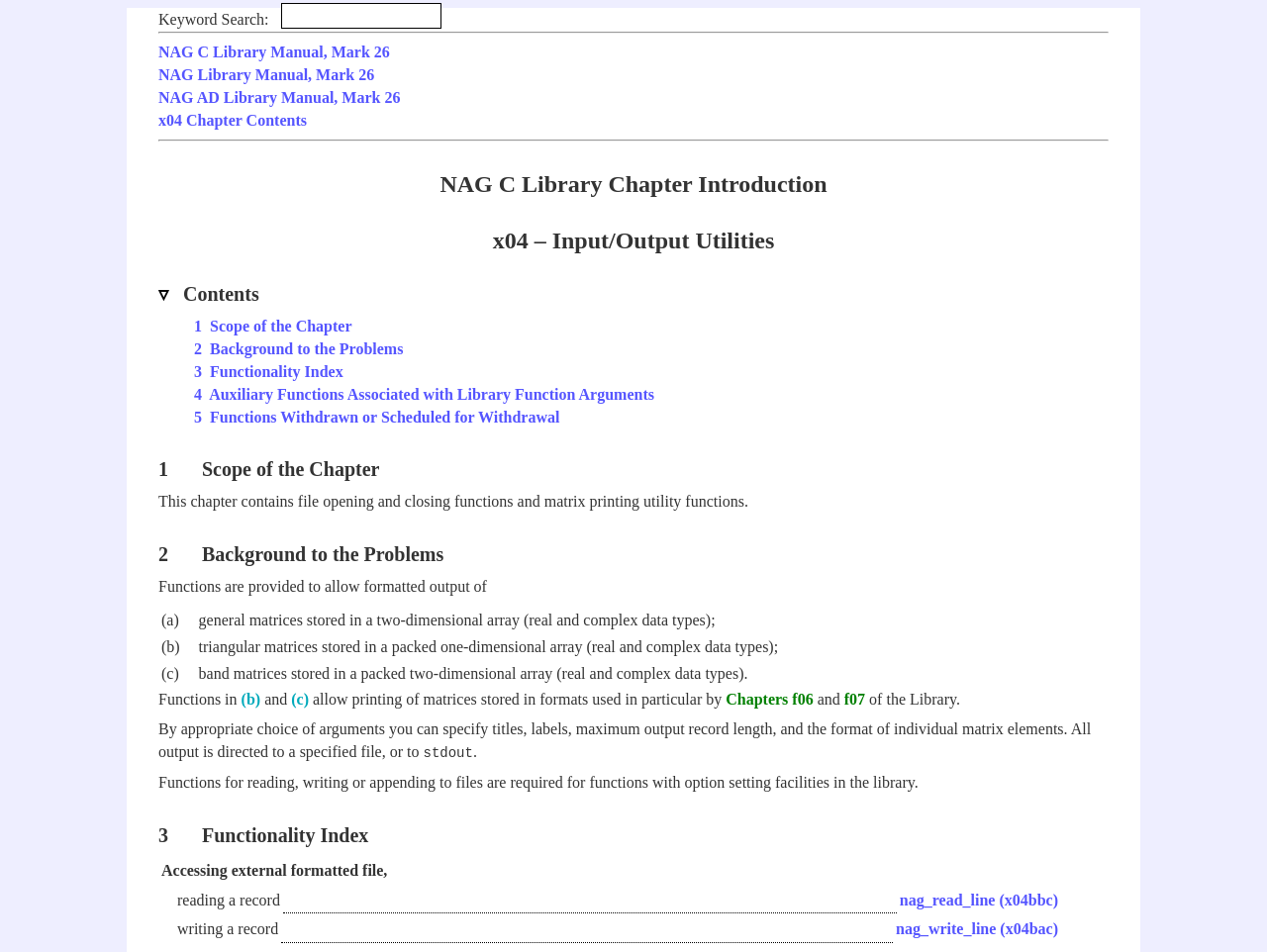Provide a brief response to the question using a single word or phrase: 
What is the purpose of the functions in this chapter?

File opening and closing, matrix printing